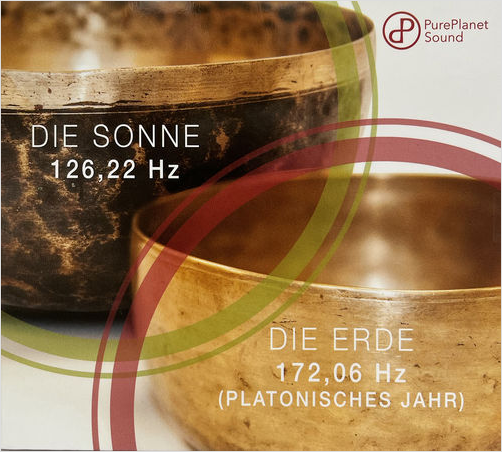Analyze the image and give a detailed response to the question:
What is the logo in the top right corner?

The logo in the top right corner of the image is 'PurePlanet Sound', which suggests a connection to sound therapy or meditative practices.